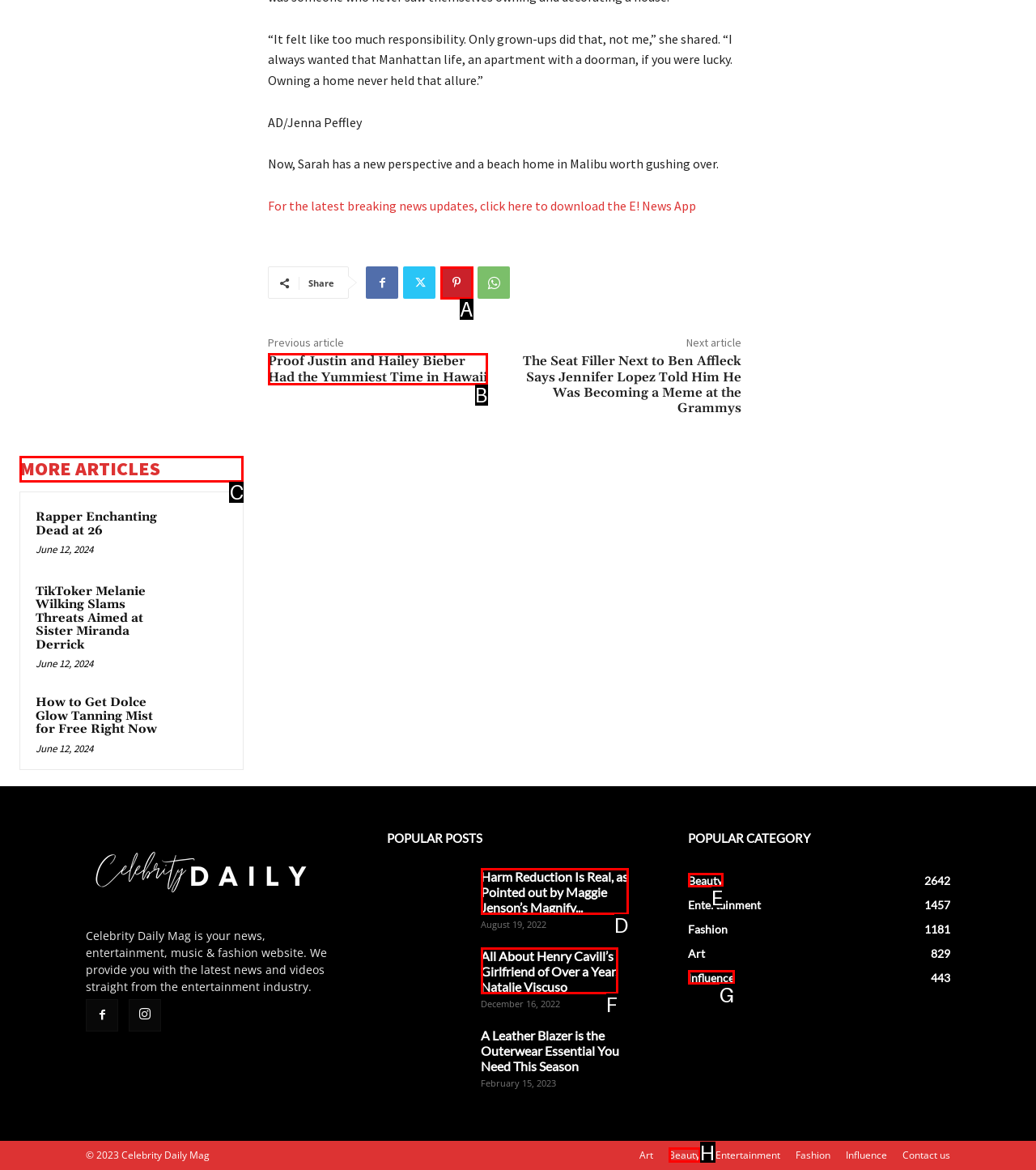Determine which HTML element I should select to execute the task: View the 'MORE ARTICLES' section
Reply with the corresponding option's letter from the given choices directly.

C